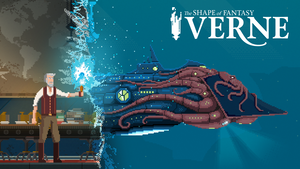What is the inspiration for the game's world?
Please respond to the question with a detailed and well-explained answer.

The caption states that the game's world is influenced by the literary works of Jules Verne, which suggests that the inspiration for the game's world comes from Verne's writings.